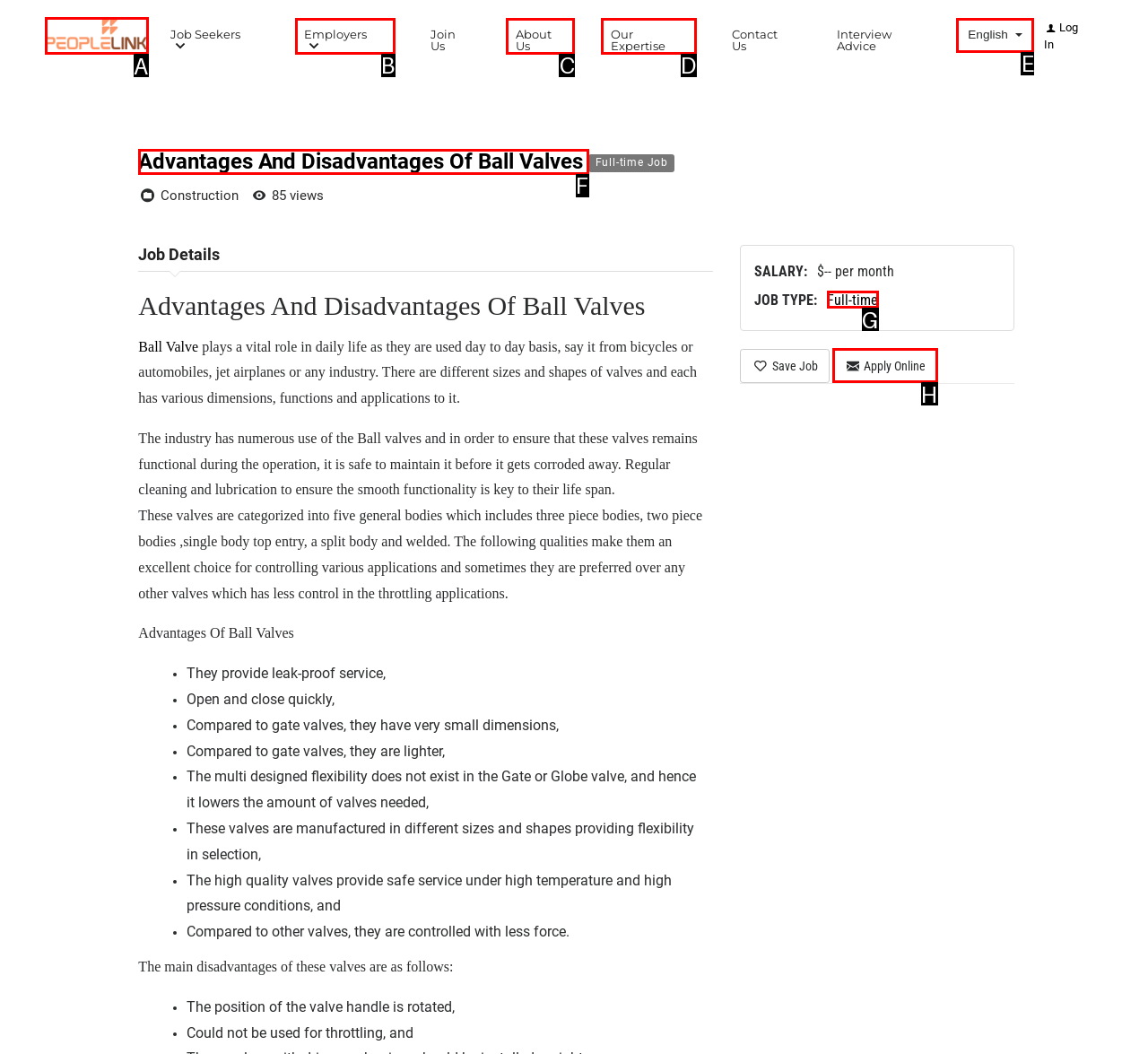From the available choices, determine which HTML element fits this description: Crosby, Robert and Pamela Respond with the correct letter.

None